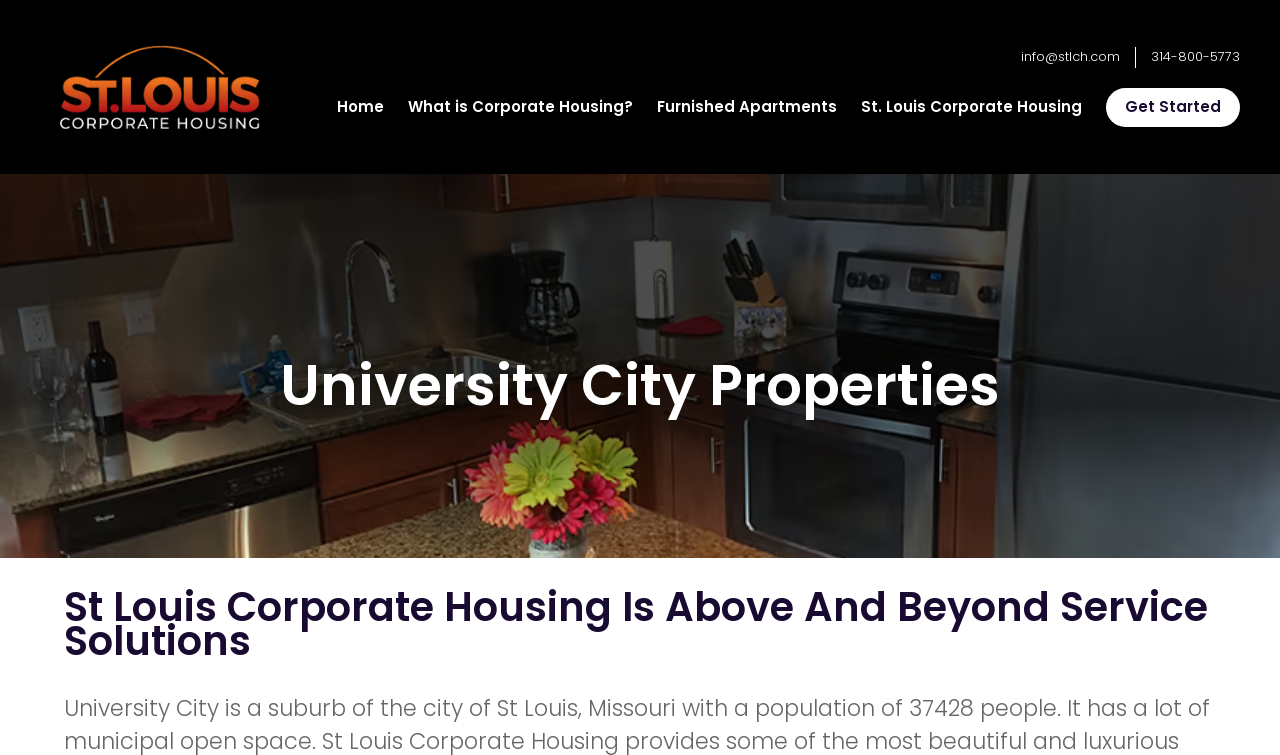Please locate and retrieve the main header text of the webpage.

University City Properties